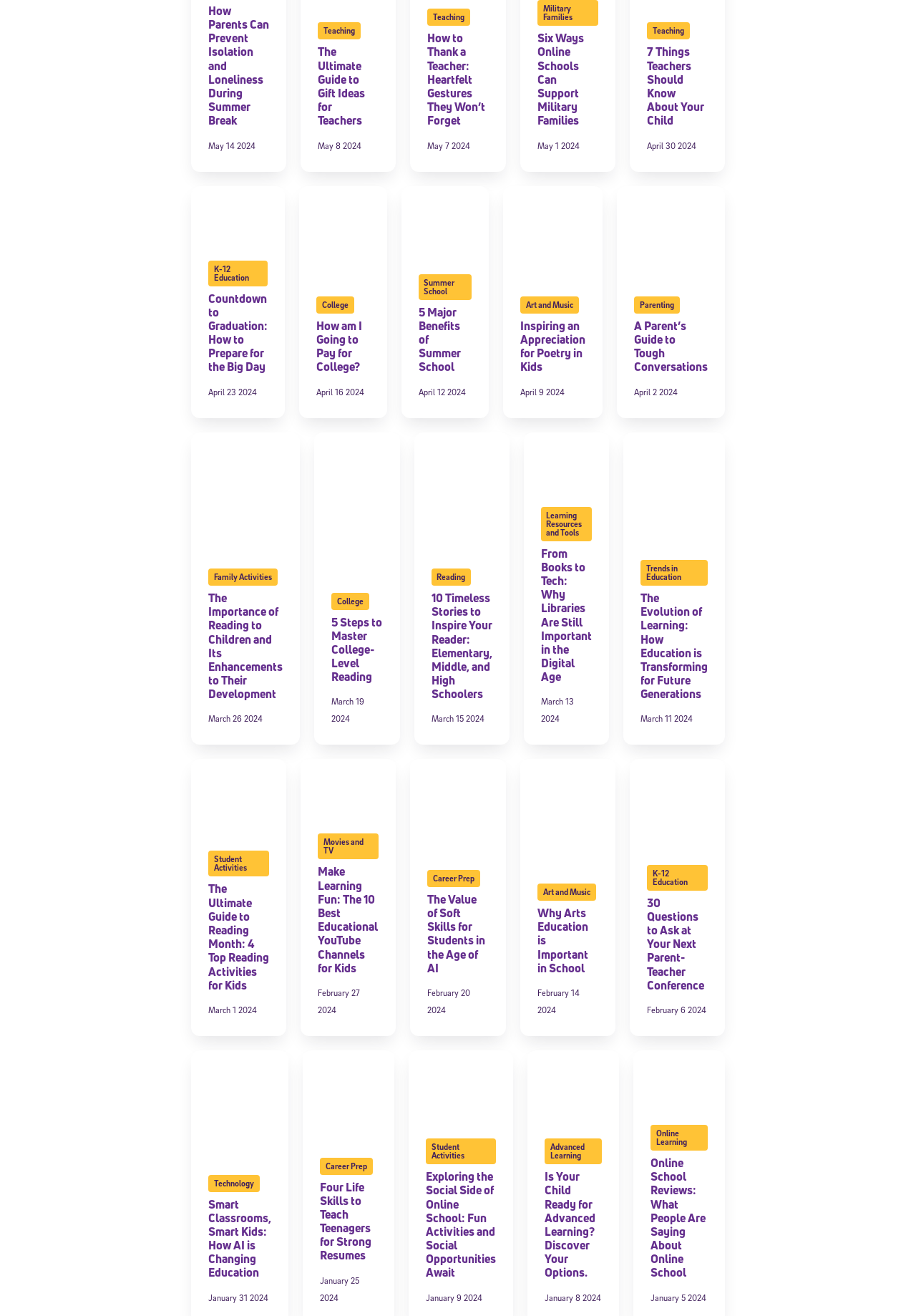What is the date of the second article?
Using the visual information from the image, give a one-word or short-phrase answer.

May 8 2024